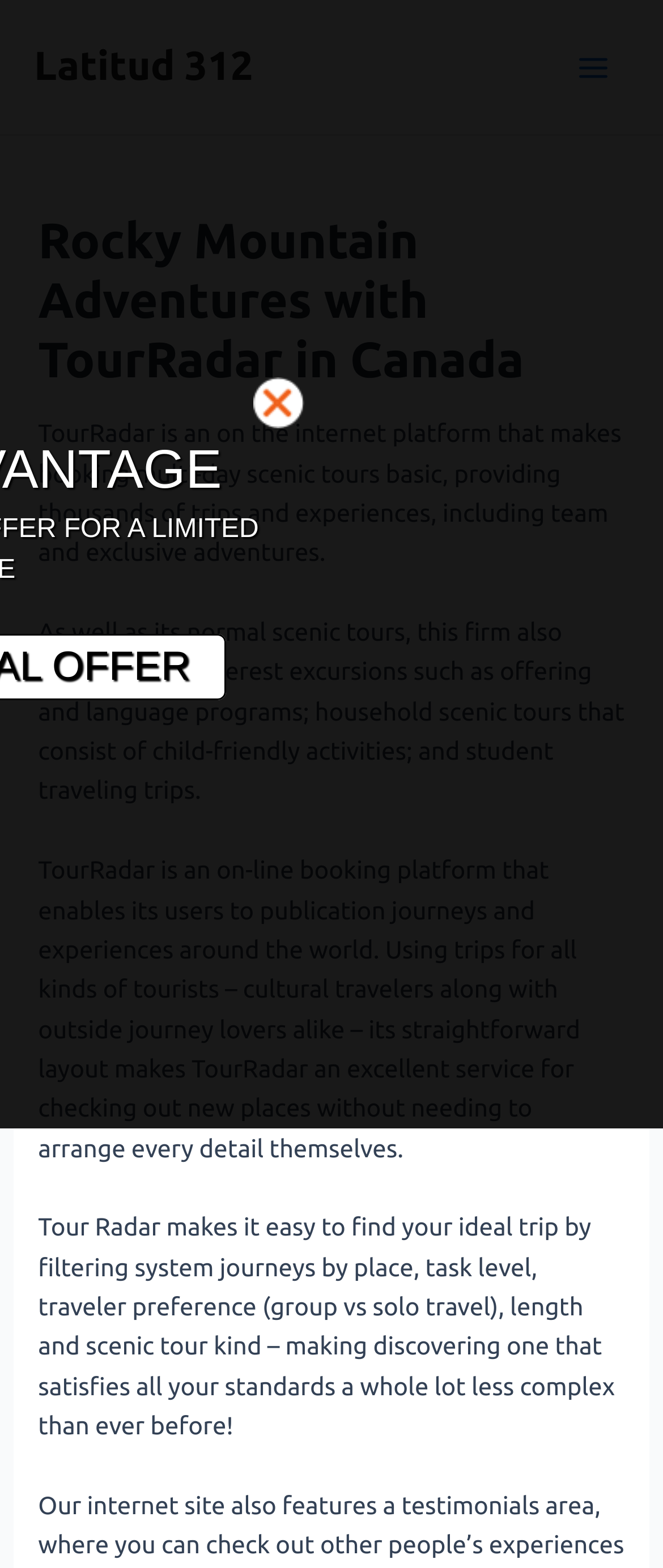Kindly respond to the following question with a single word or a brief phrase: 
What can be filtered by on TourRadar?

Place, task level, traveler preference, length and scenic tour kind